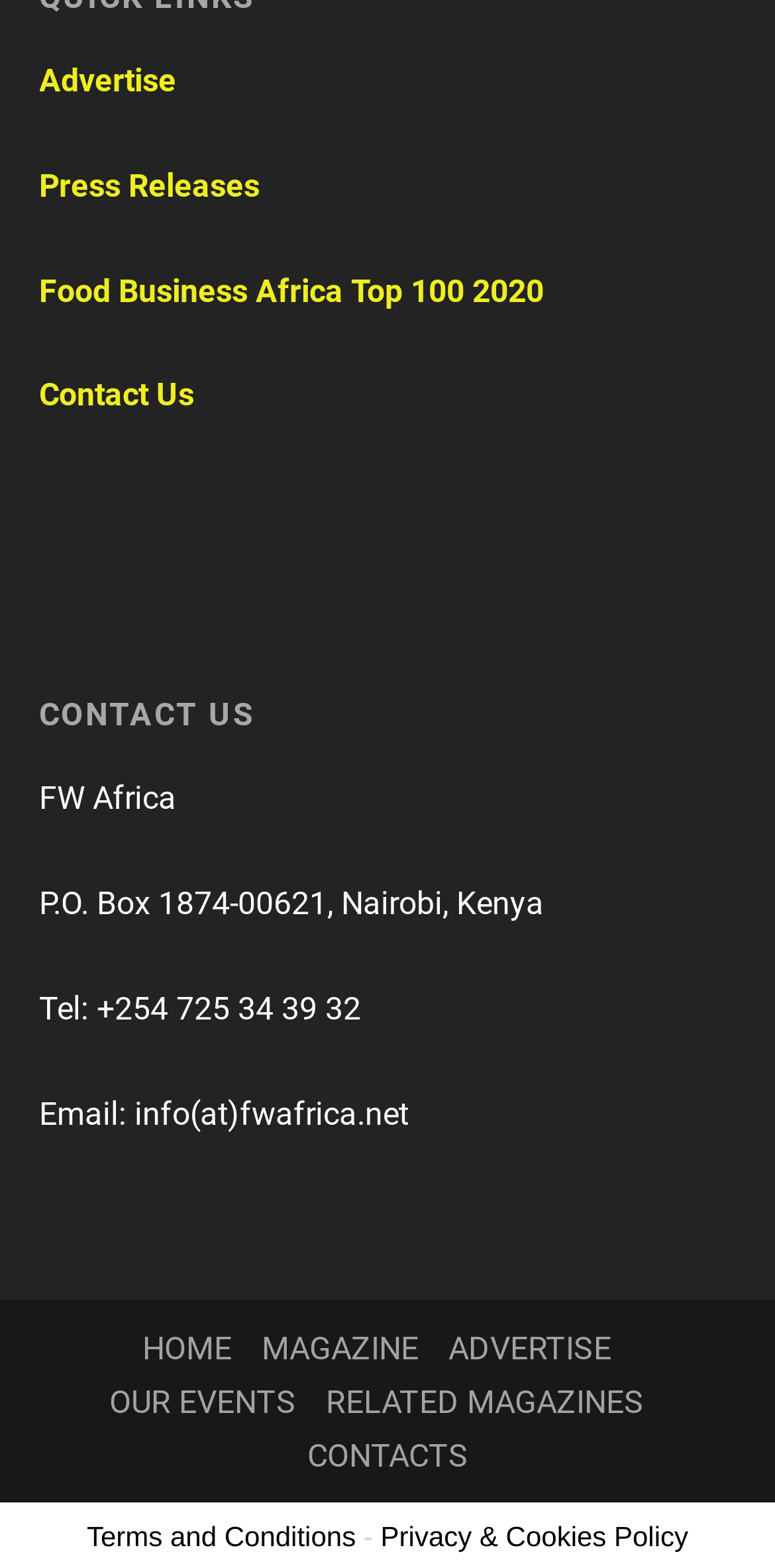Given the webpage screenshot and the description, determine the bounding box coordinates (top-left x, top-left y, bottom-right x, bottom-right y) that define the location of the UI element matching this description: Advertise

[0.05, 0.039, 0.237, 0.063]